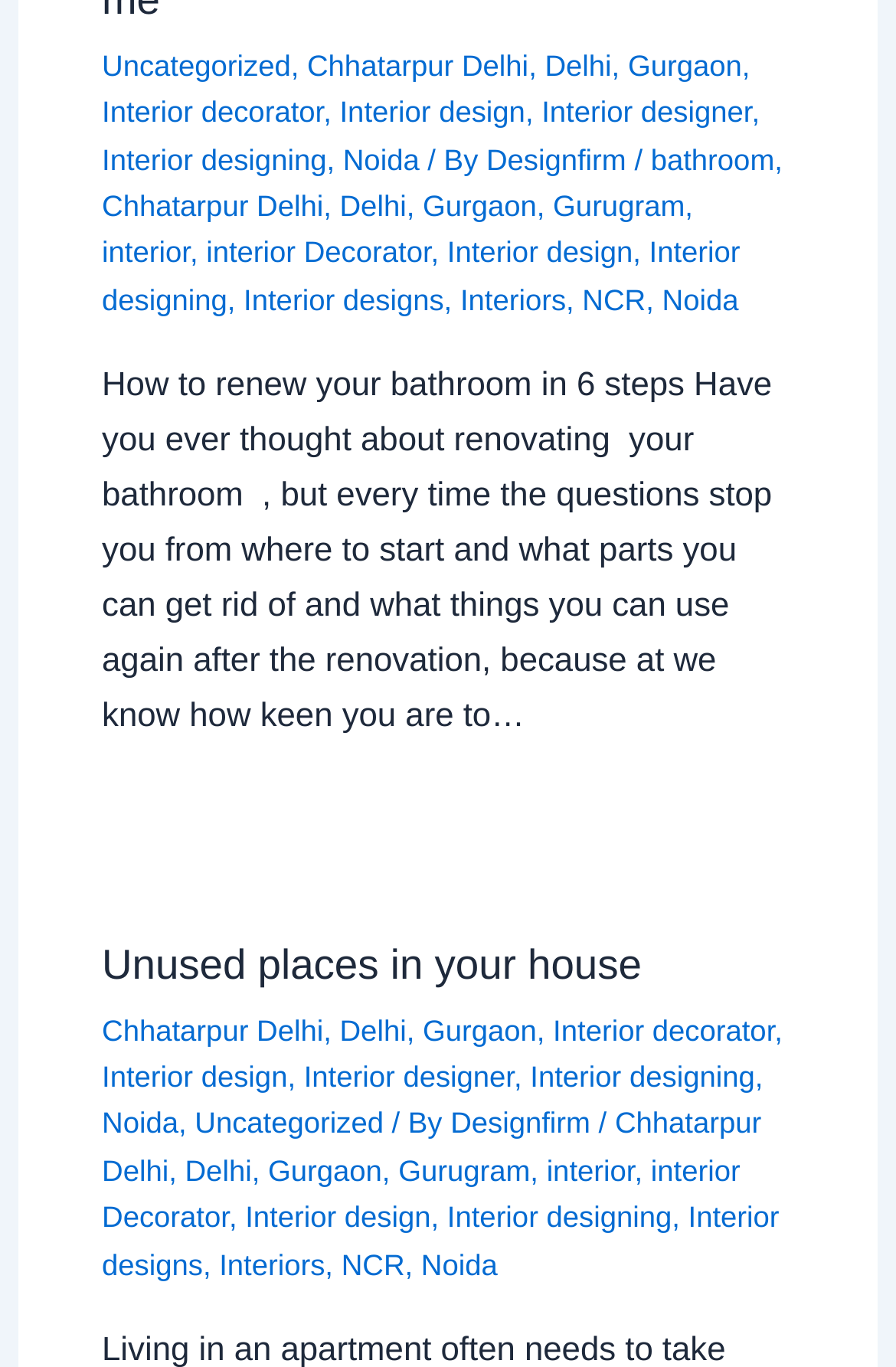What is the location mentioned in the links?
Using the visual information from the image, give a one-word or short-phrase answer.

Delhi, Gurgaon, Noida